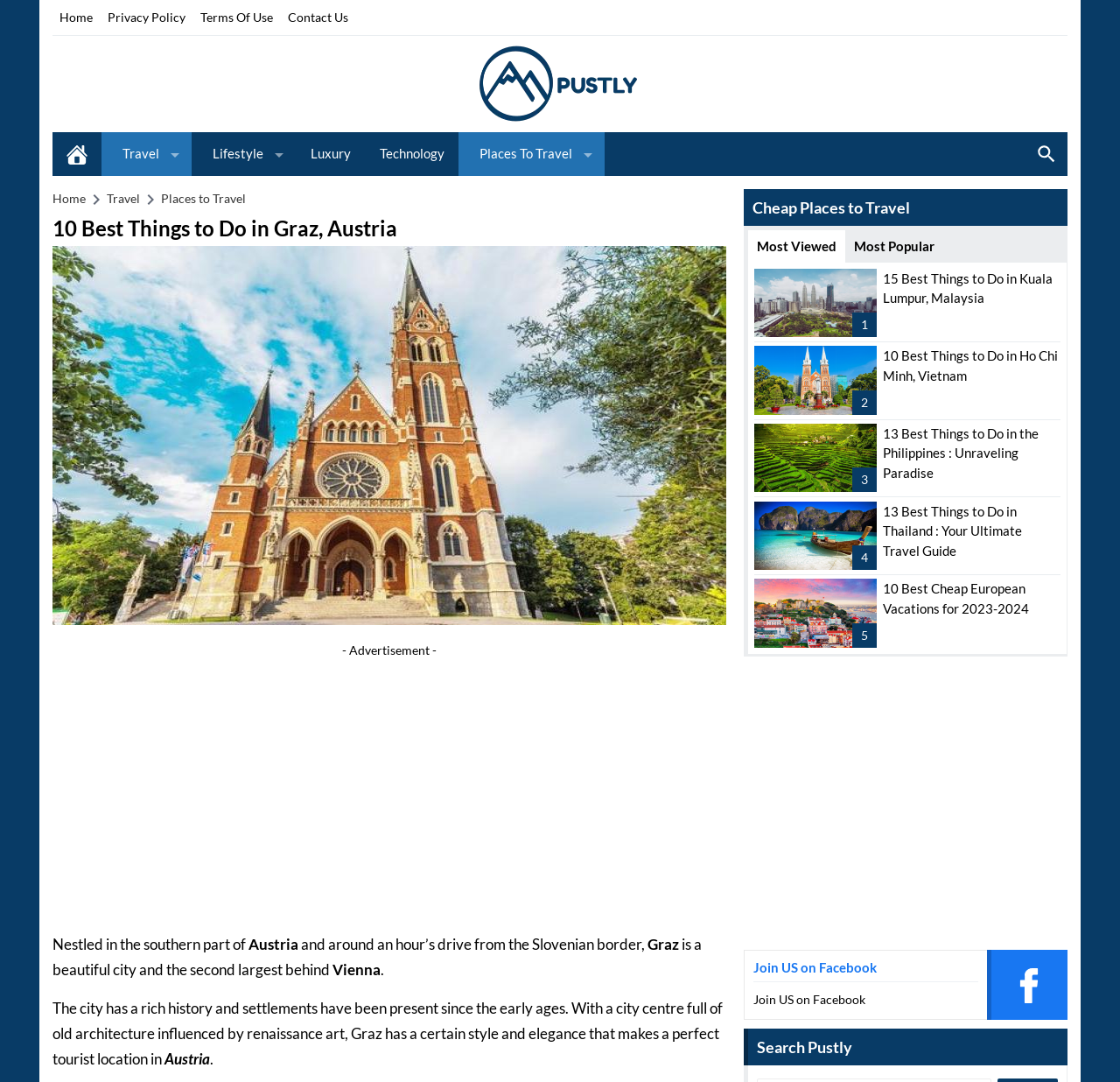Provide a short answer using a single word or phrase for the following question: 
How far is Graz from the Slovenian border?

An hour's drive